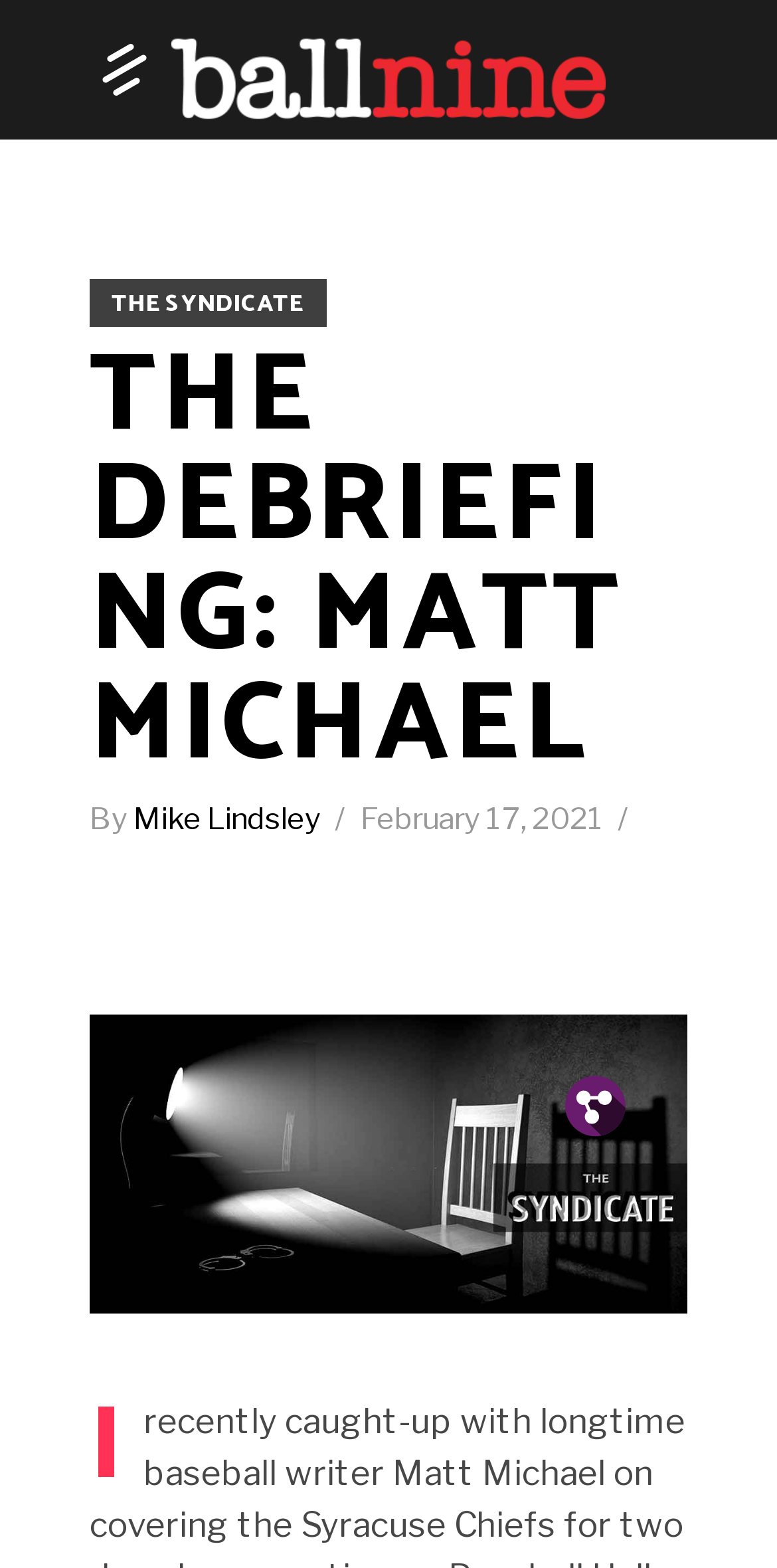Based on the element description, predict the bounding box coordinates (top-left x, top-left y, bottom-right x, bottom-right y) for the UI element in the screenshot: Fb.

[0.752, 0.693, 0.797, 0.715]